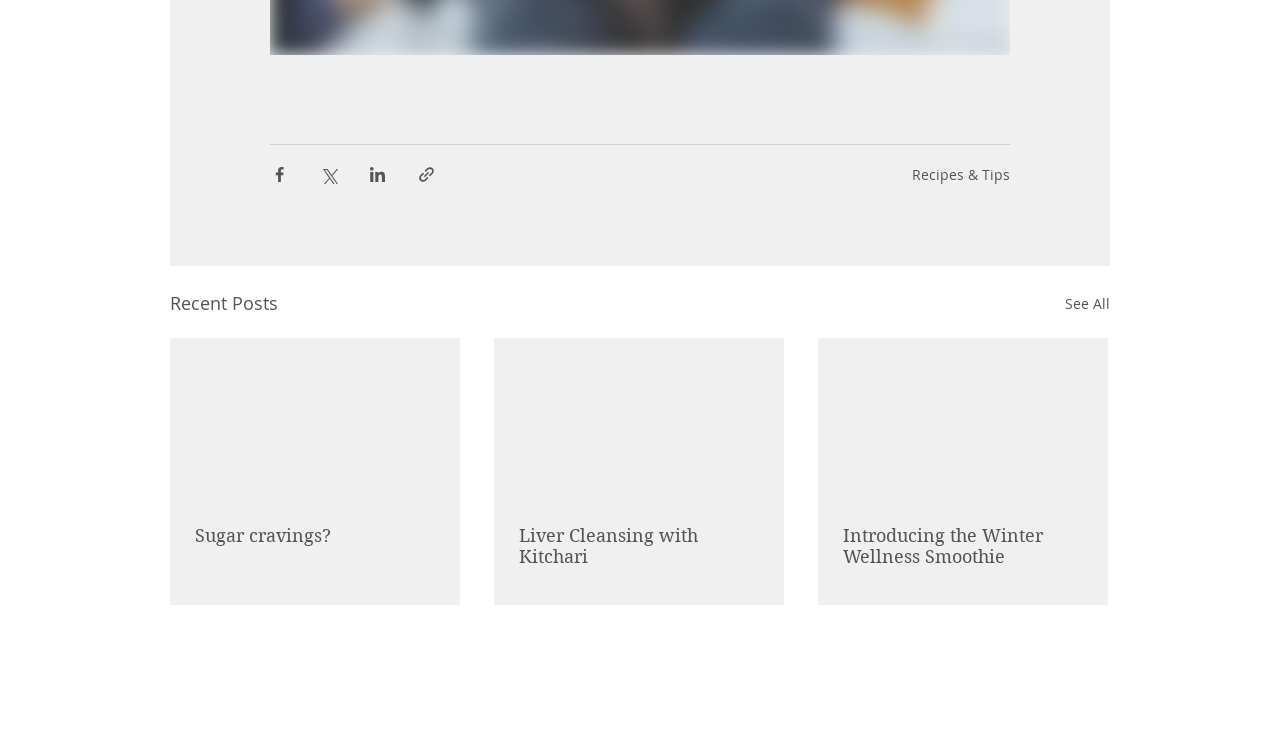What is the topic of the first article?
Provide a concise answer using a single word or phrase based on the image.

Sugar cravings